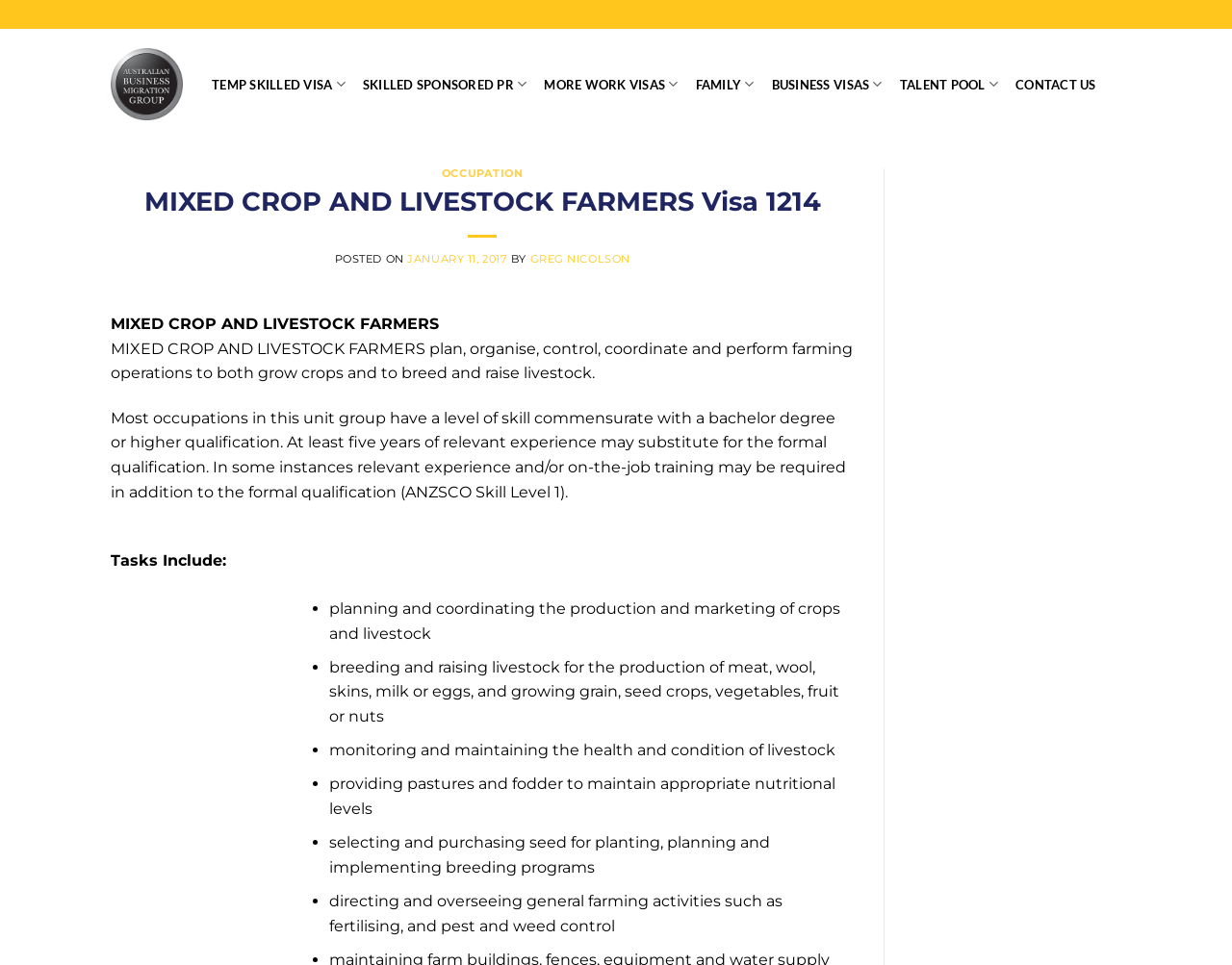Provide a one-word or short-phrase response to the question:
What is the date of the post?

JANUARY 11, 2017